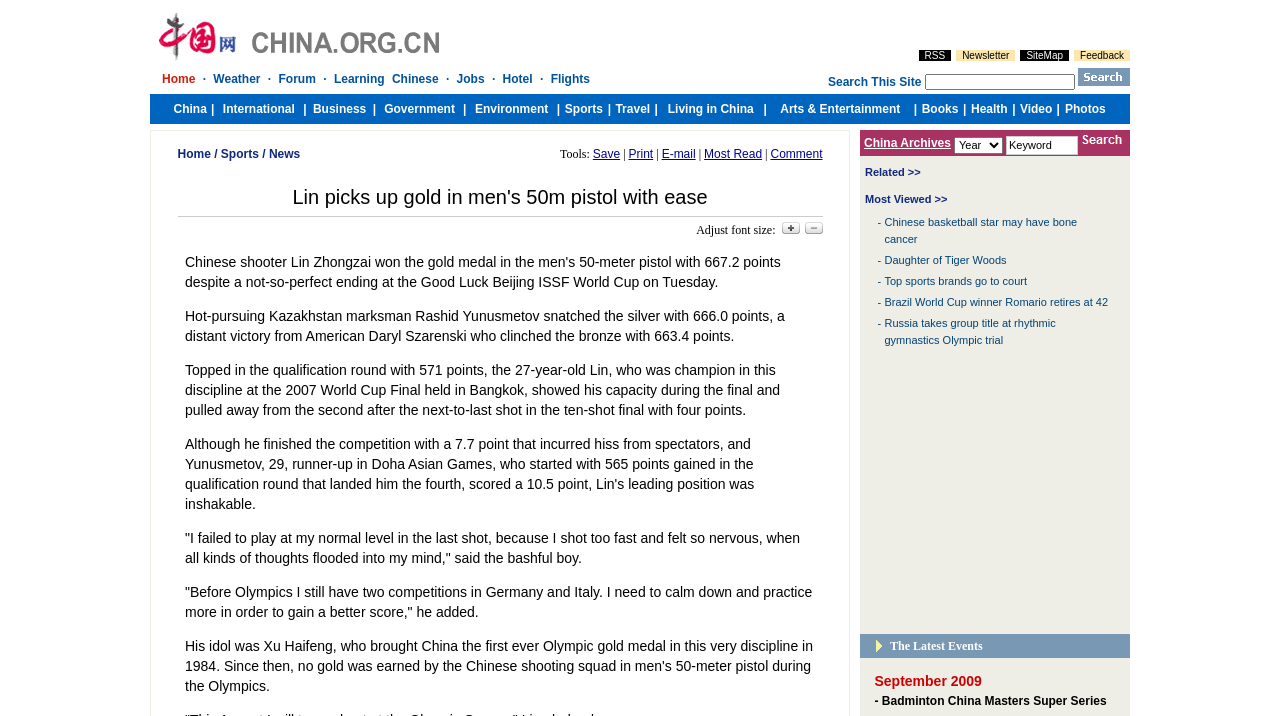Specify the bounding box coordinates of the area to click in order to execute this command: 'Click on Most Read'. The coordinates should consist of four float numbers ranging from 0 to 1, and should be formatted as [left, top, right, bottom].

[0.55, 0.205, 0.595, 0.225]